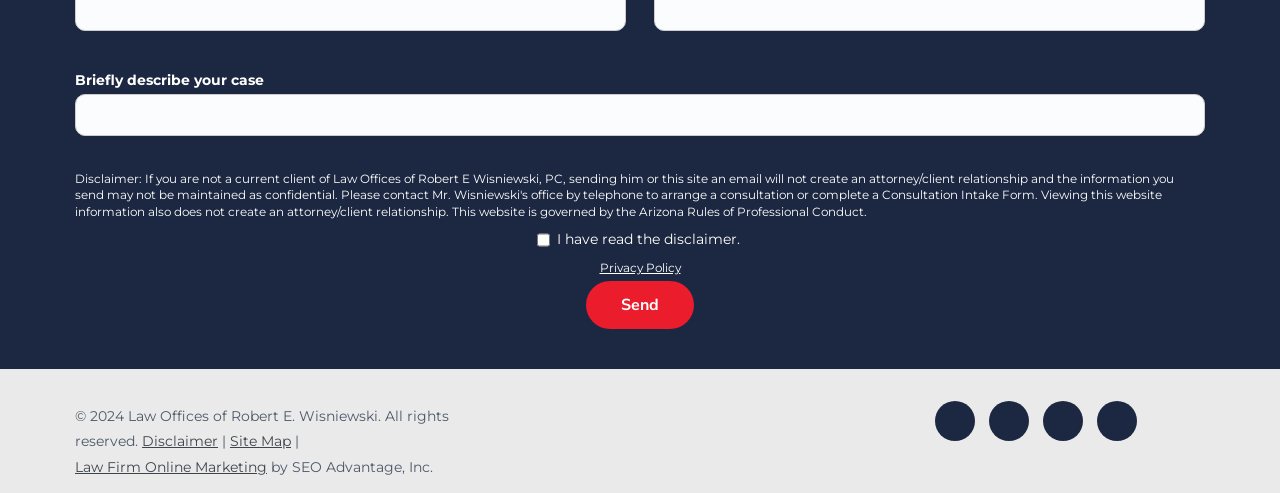Identify the bounding box of the HTML element described as: "Accept".

None